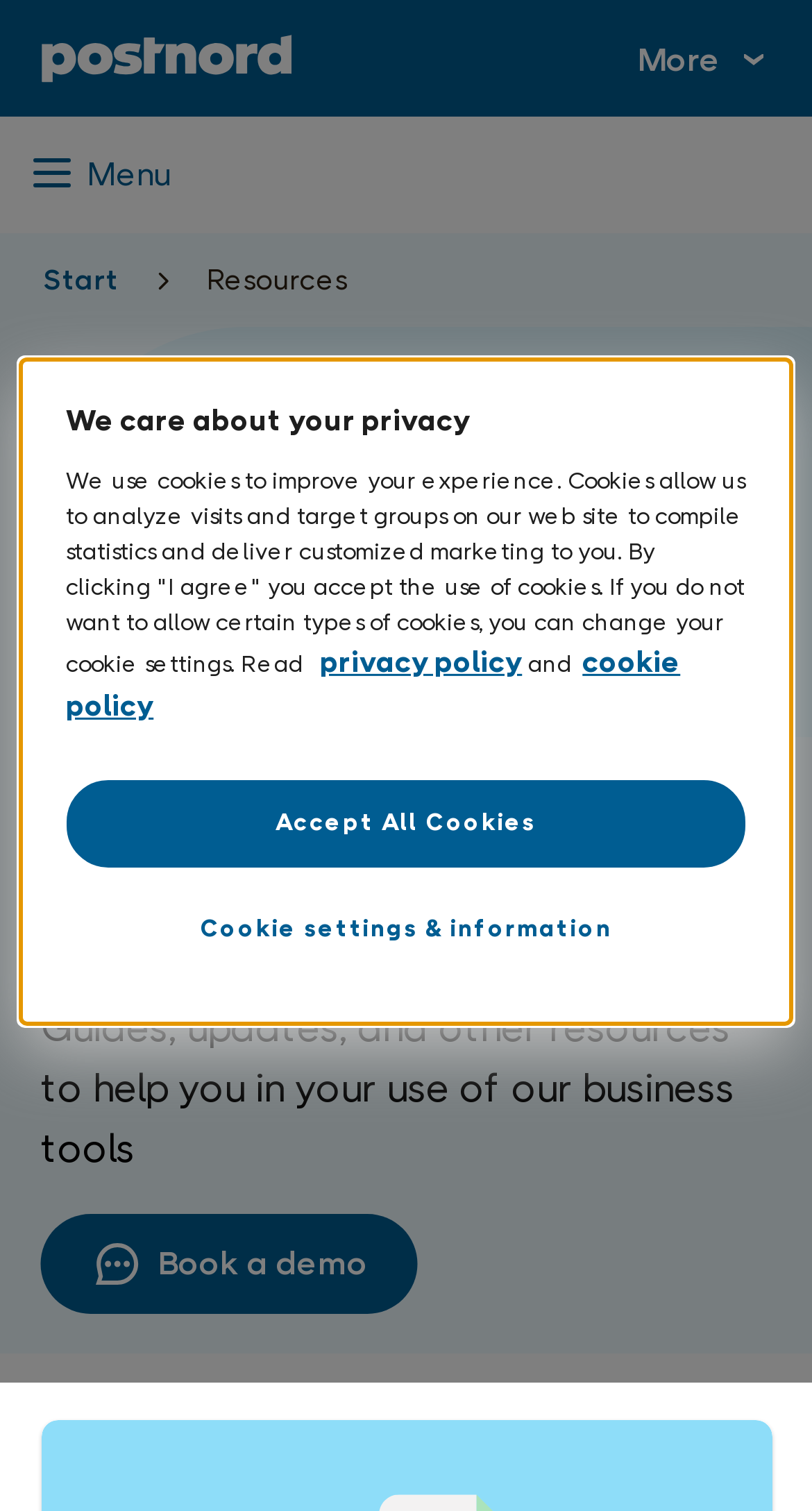Describe in detail what you see on the webpage.

The webpage is about resources for using Portal Business on PostNord Portal. At the top left, there is a link and an image, likely a logo. On the top right, there is a link labeled "More" with an accompanying image, which is not expanded by default.

Below the top section, there is a menu with a header labeled "Menu". The menu contains a navigation section with breadcrumbs, which includes a link to "Start" and a static text "Resources". 

The main content of the page is divided into sections. The first section has a heading "Resources for using Portal Business" and a static text describing the resources available. Below this section, there is a link to "Book a demo" with an accompanying image.

On the page, there is also a dialog box titled "We care about your privacy" that is focused but not modal. The dialog box contains a heading, a static text describing the use of cookies, and links to the privacy policy and cookie policy. There are also two buttons, "Accept All Cookies" and "Cookie settings & information", allowing users to manage their cookie settings.